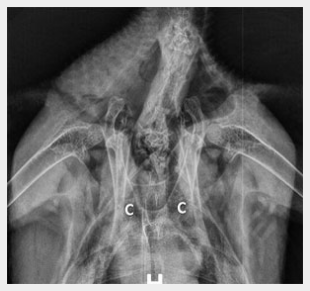Offer a comprehensive description of the image.

This X-ray image reveals the chest bones of a normal bird, showcasing the skeletal structure critical for its biomechanics. The two visible "C" markings highlight specific components of the bird's anatomy, which are essential for the overall understanding of avian physiology. X-rays like this are vital for diagnosing injuries or conditions related to the bones, particularly in wildlife rehabilitation and veterinary studies. The image is part of a study provided by Wildbase at Massey University, contributing to the understanding of avian health and the impact of environmental injuries on bird populations.